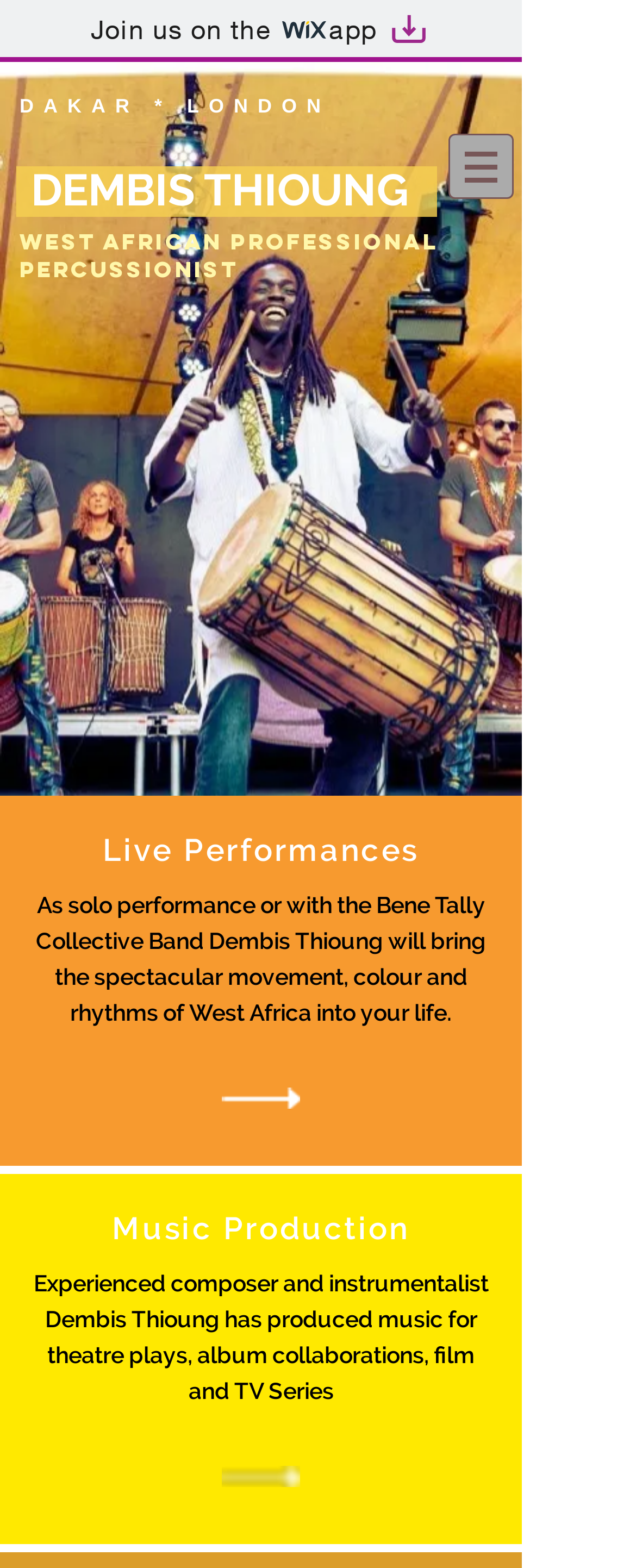Please reply to the following question with a single word or a short phrase:
What is Dembis Thioung's experience in music production?

Theatre plays, Film and TV series